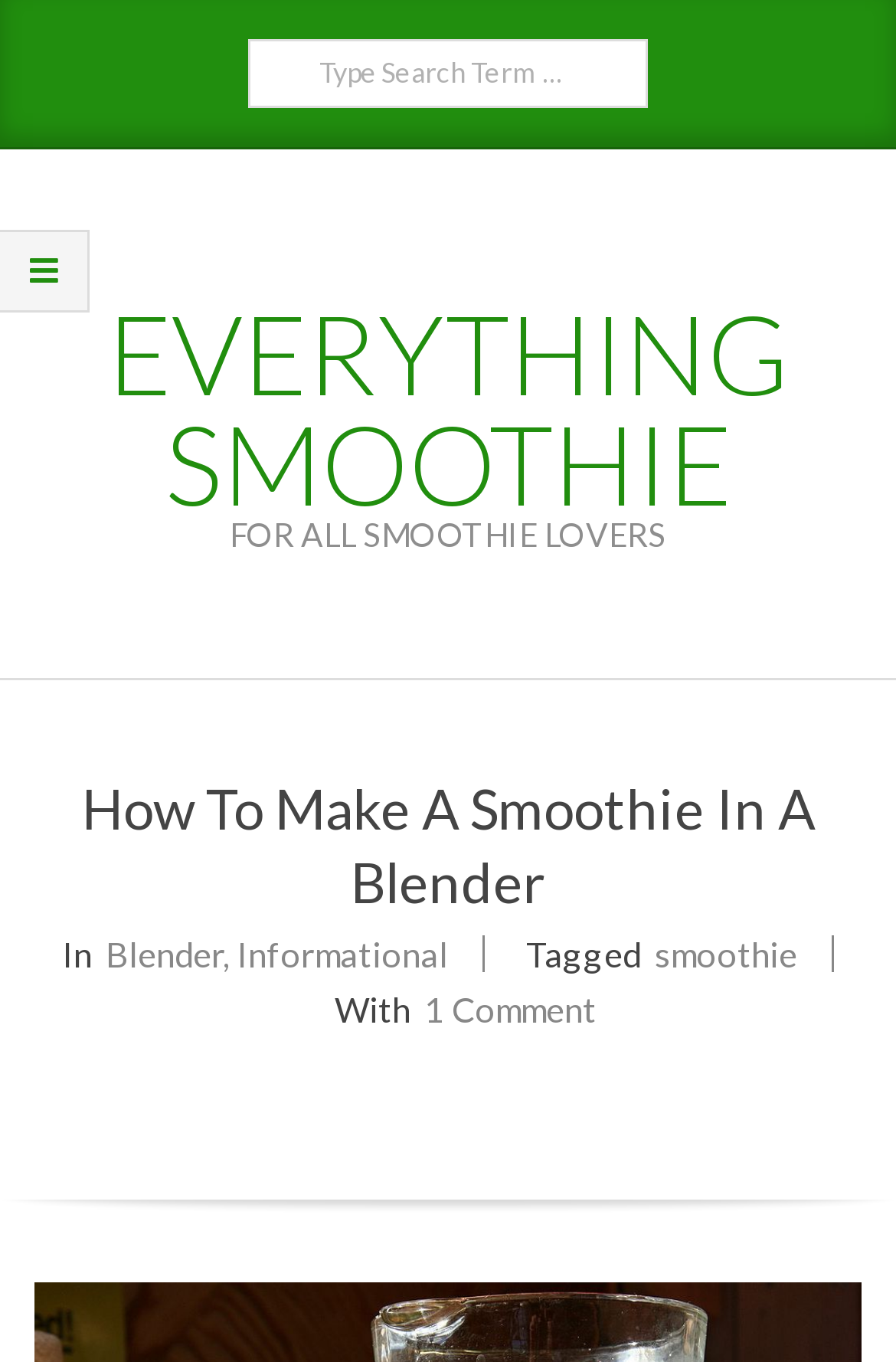Find the bounding box coordinates of the clickable element required to execute the following instruction: "read the primary navigation menu". Provide the coordinates as four float numbers between 0 and 1, i.e., [left, top, right, bottom].

[0.036, 0.501, 0.208, 0.611]